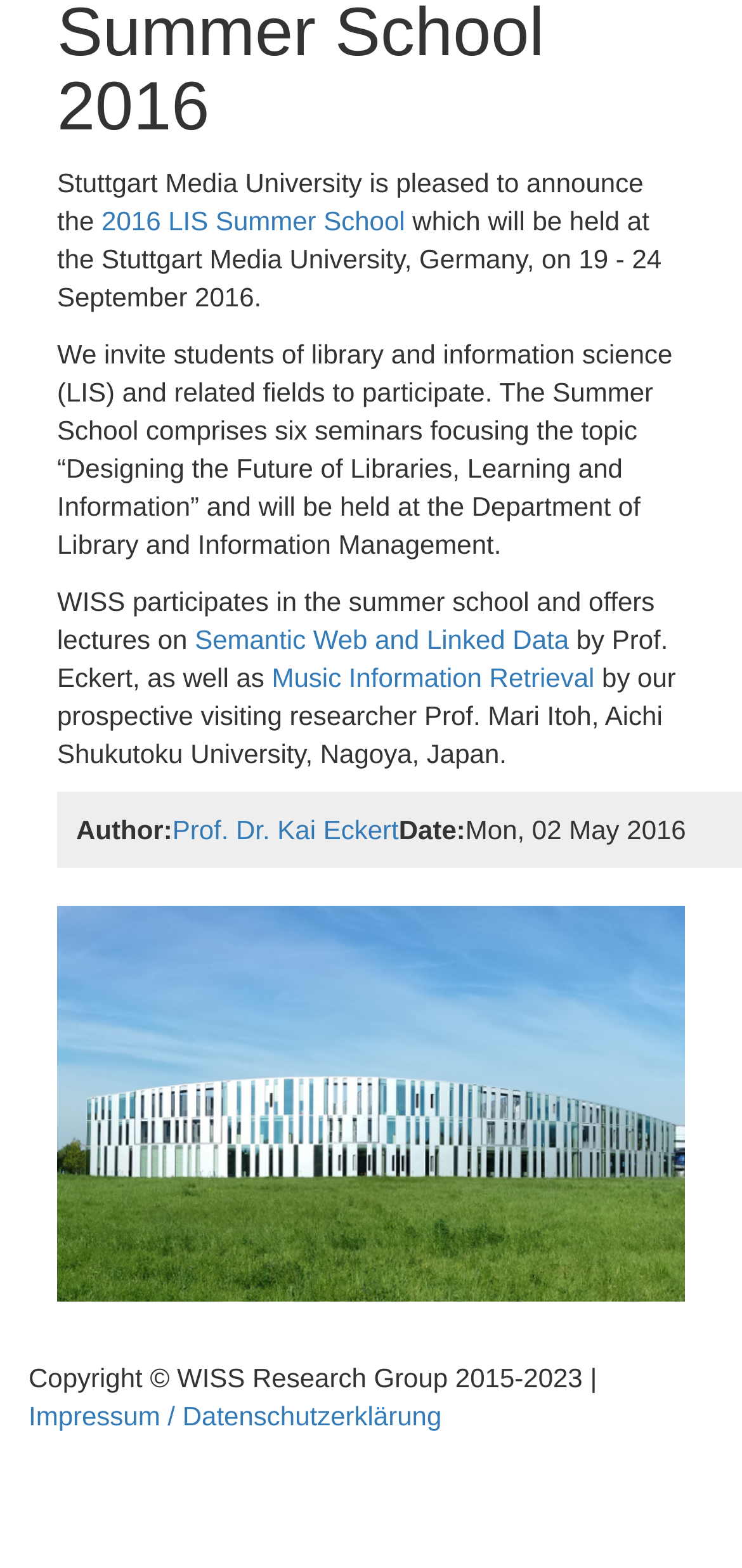Locate the UI element described as follows: "Prof. Dr. Kai Eckert". Return the bounding box coordinates as four float numbers between 0 and 1 in the order [left, top, right, bottom].

[0.232, 0.517, 0.537, 0.541]